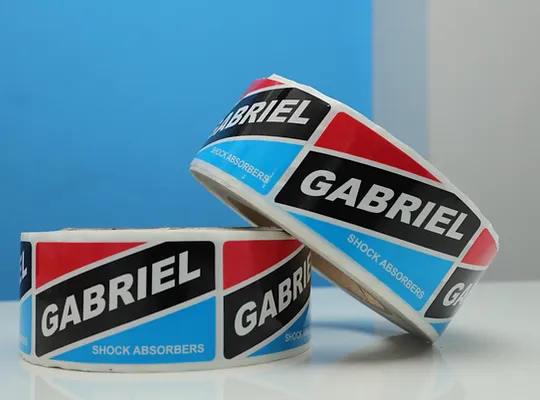Use a single word or phrase to answer the question: What colors are used on the labels?

Red, blue, and black